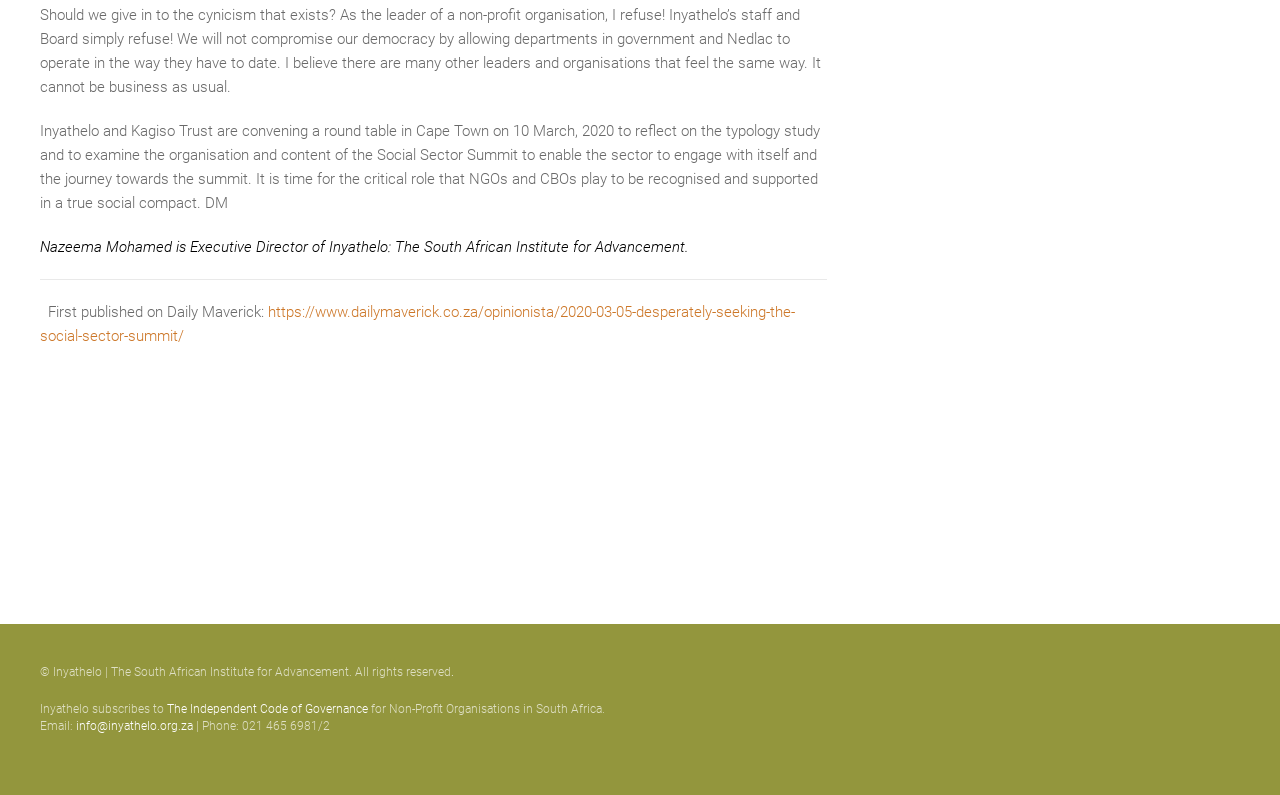What is the date of the round table in Cape Town?
Analyze the image and provide a thorough answer to the question.

The answer can be found in the first StaticText element, which mentions 'Inyathelo and Kagiso Trust are convening a round table in Cape Town on 10 March, 2020...'. This text provides the date of the round table event.